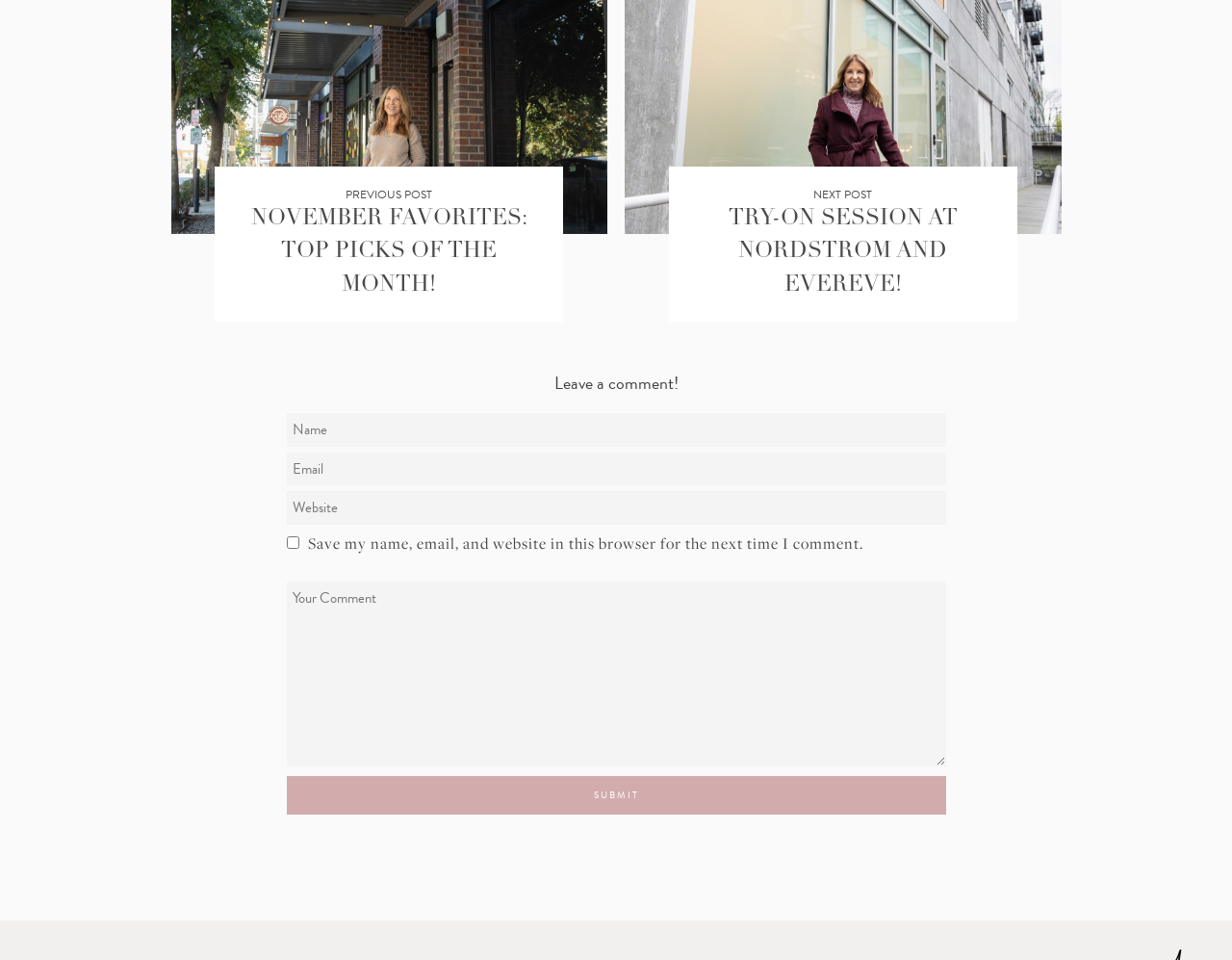What is the function of the checkbox?
Based on the visual, give a brief answer using one word or a short phrase.

Save comment information